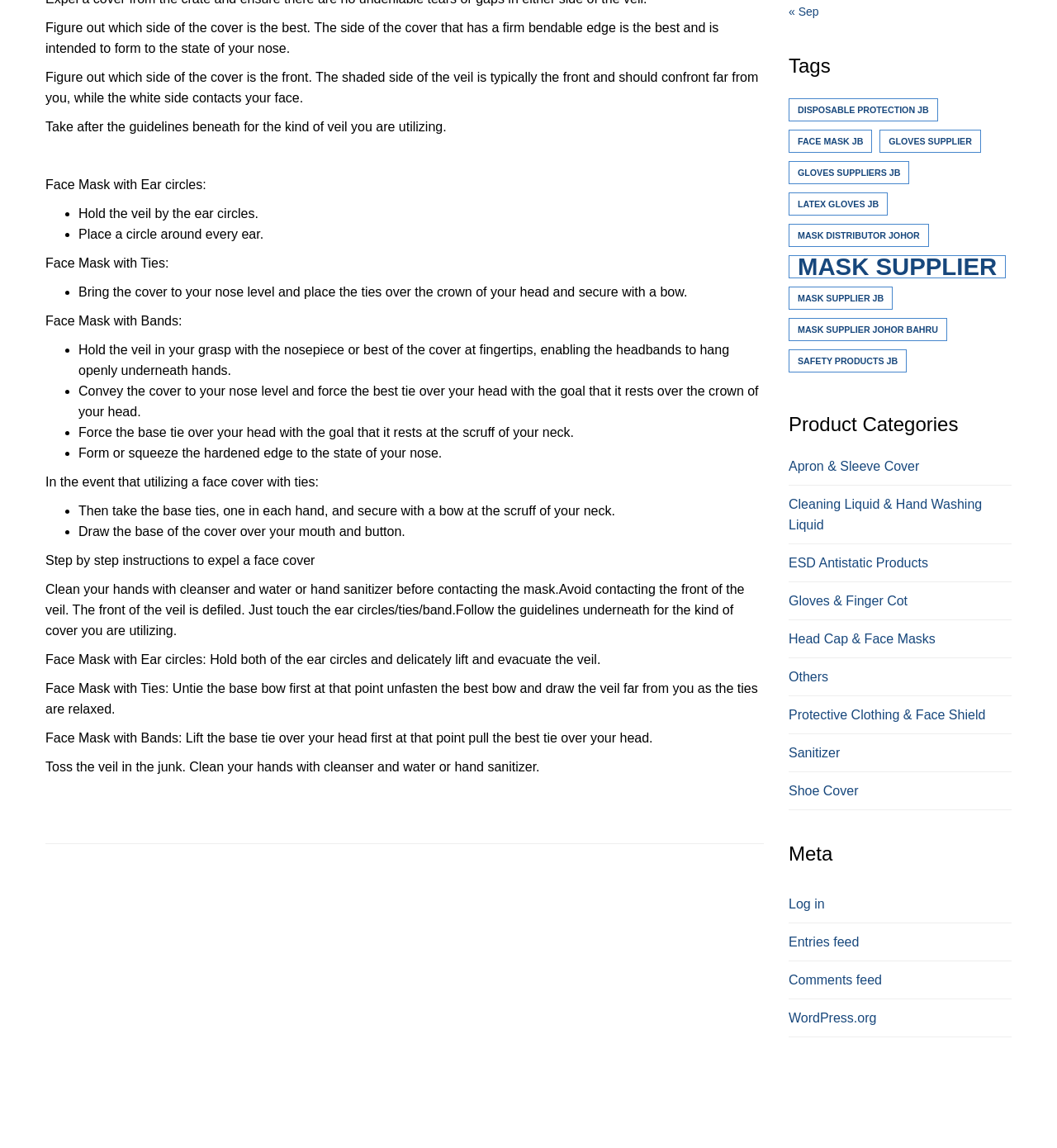Determine the bounding box coordinates for the area you should click to complete the following instruction: "Log in".

[0.746, 0.771, 0.957, 0.805]